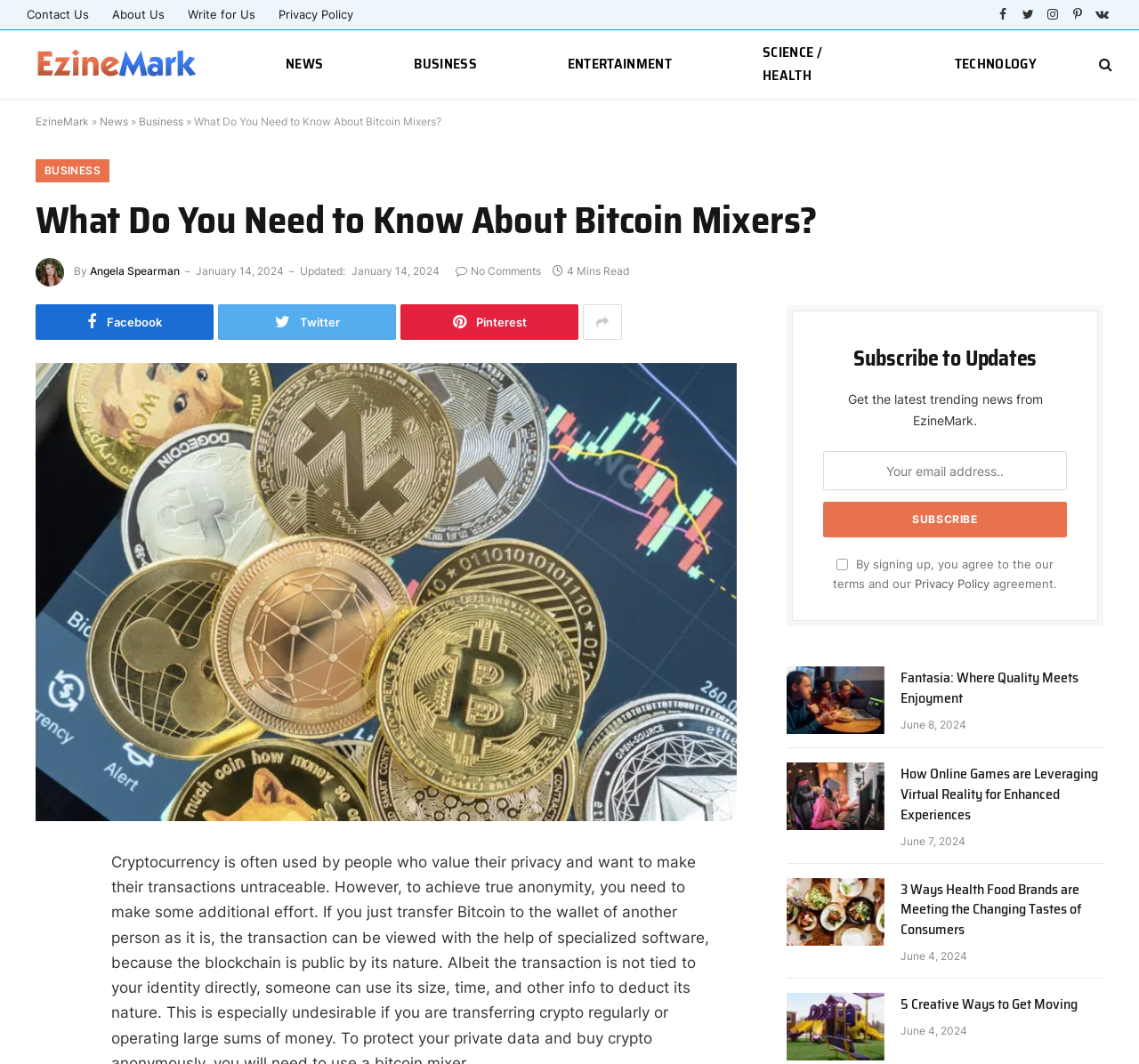Identify the bounding box coordinates for the region to click in order to carry out this instruction: "Subscribe to updates". Provide the coordinates using four float numbers between 0 and 1, formatted as [left, top, right, bottom].

[0.723, 0.472, 0.937, 0.505]